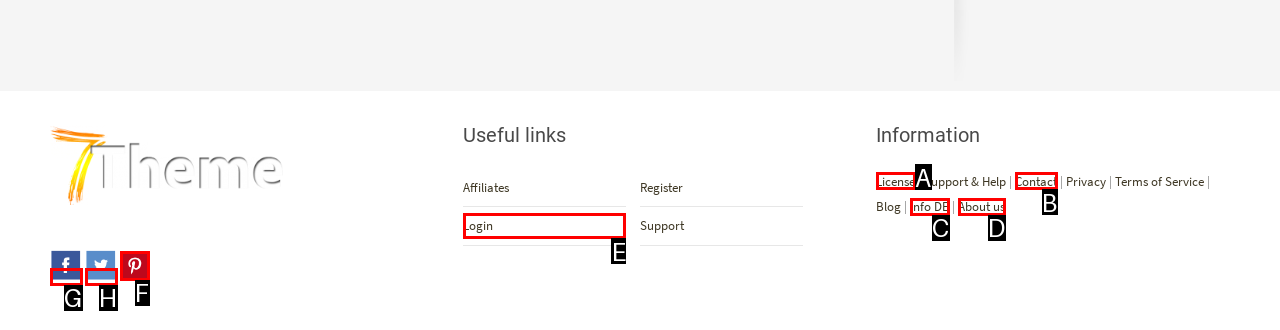Which HTML element matches the description: Info DE?
Reply with the letter of the correct choice.

C